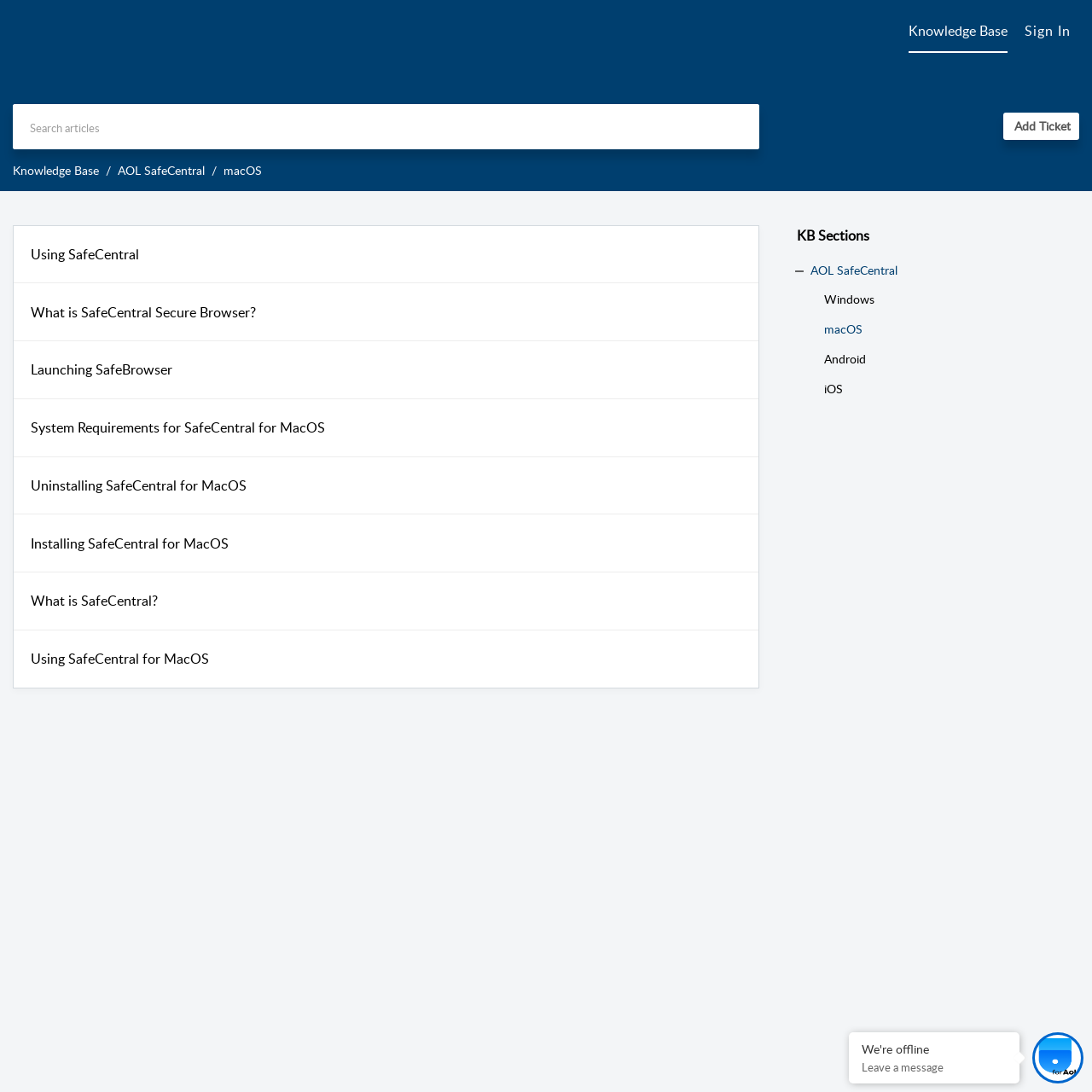Determine the bounding box coordinates of the clickable region to execute the instruction: "Learn about using SafeCentral". The coordinates should be four float numbers between 0 and 1, denoted as [left, top, right, bottom].

[0.028, 0.223, 0.127, 0.243]